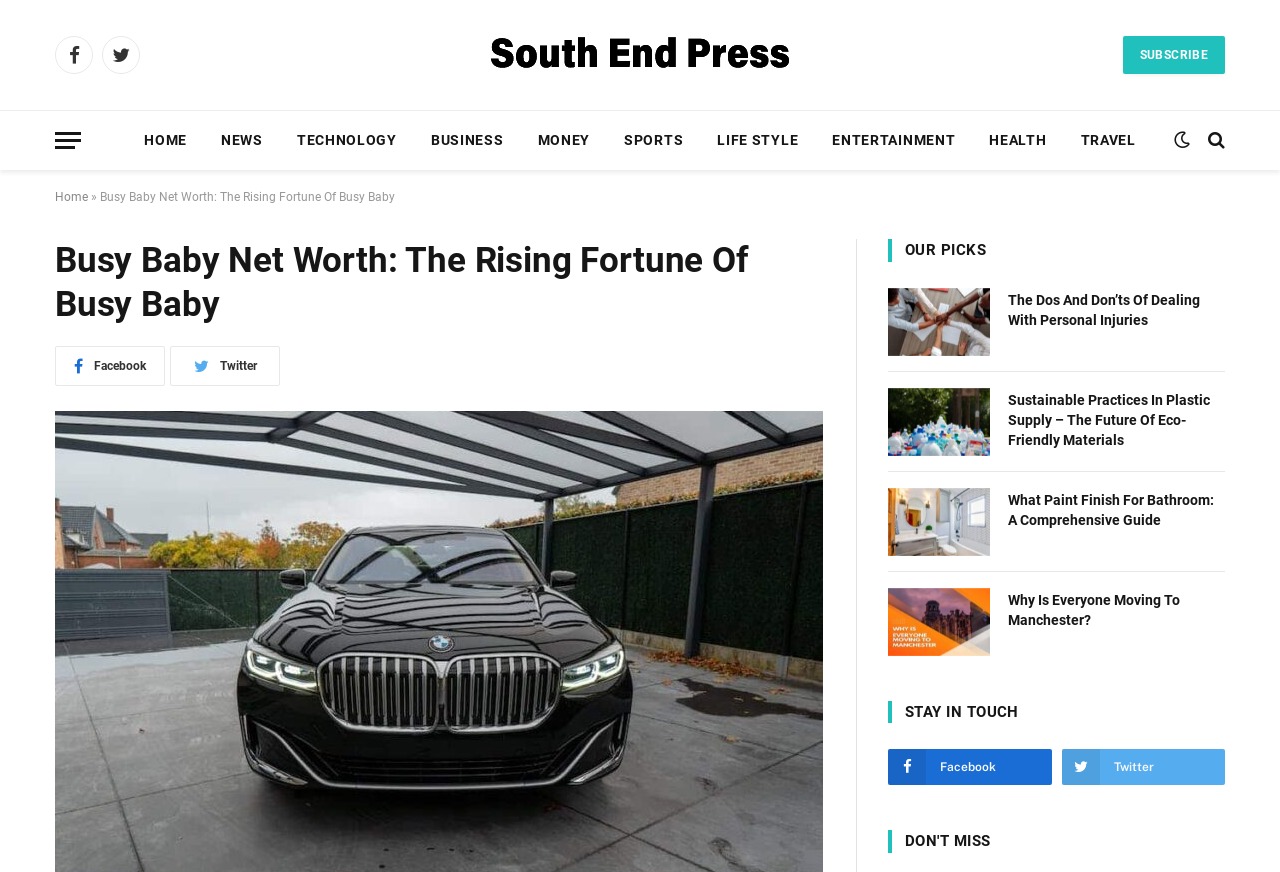Carefully examine the image and provide an in-depth answer to the question: What is the name of the website?

I determined the name of the website by looking at the link element with the text 'South End Press' and its corresponding image element, which suggests that it is the logo of the website.